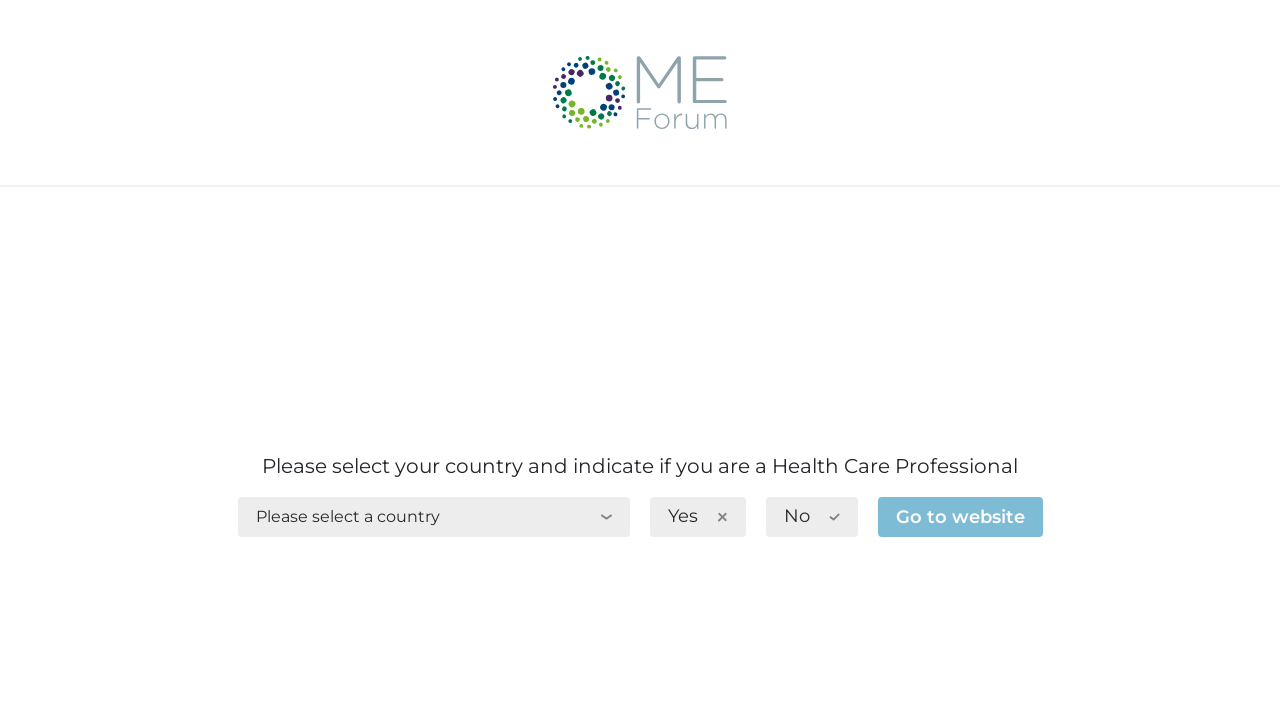How many options are available for the profession selection?
From the image, respond with a single word or phrase.

Two